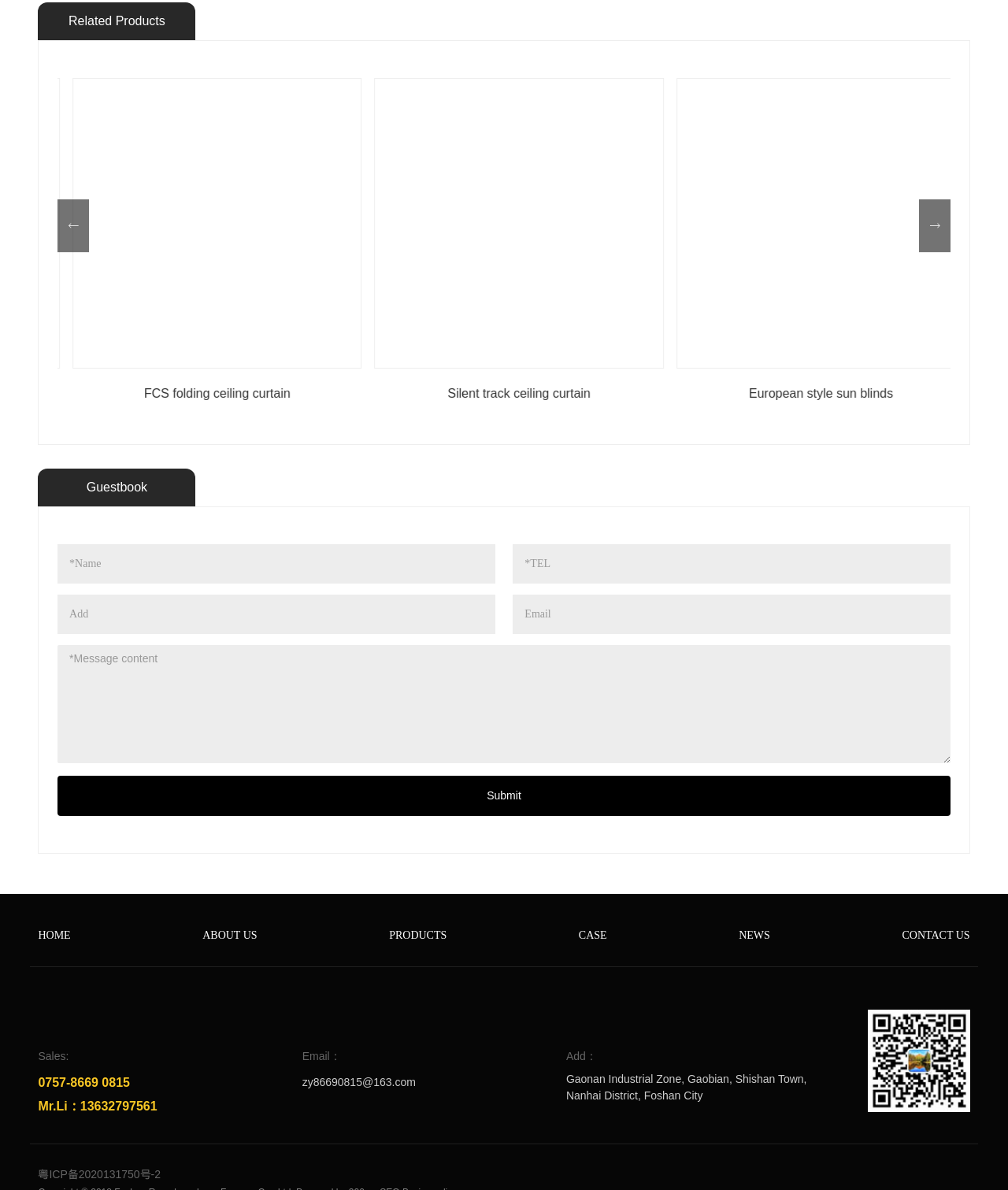Extract the bounding box for the UI element that matches this description: "aria-label="Search"".

None